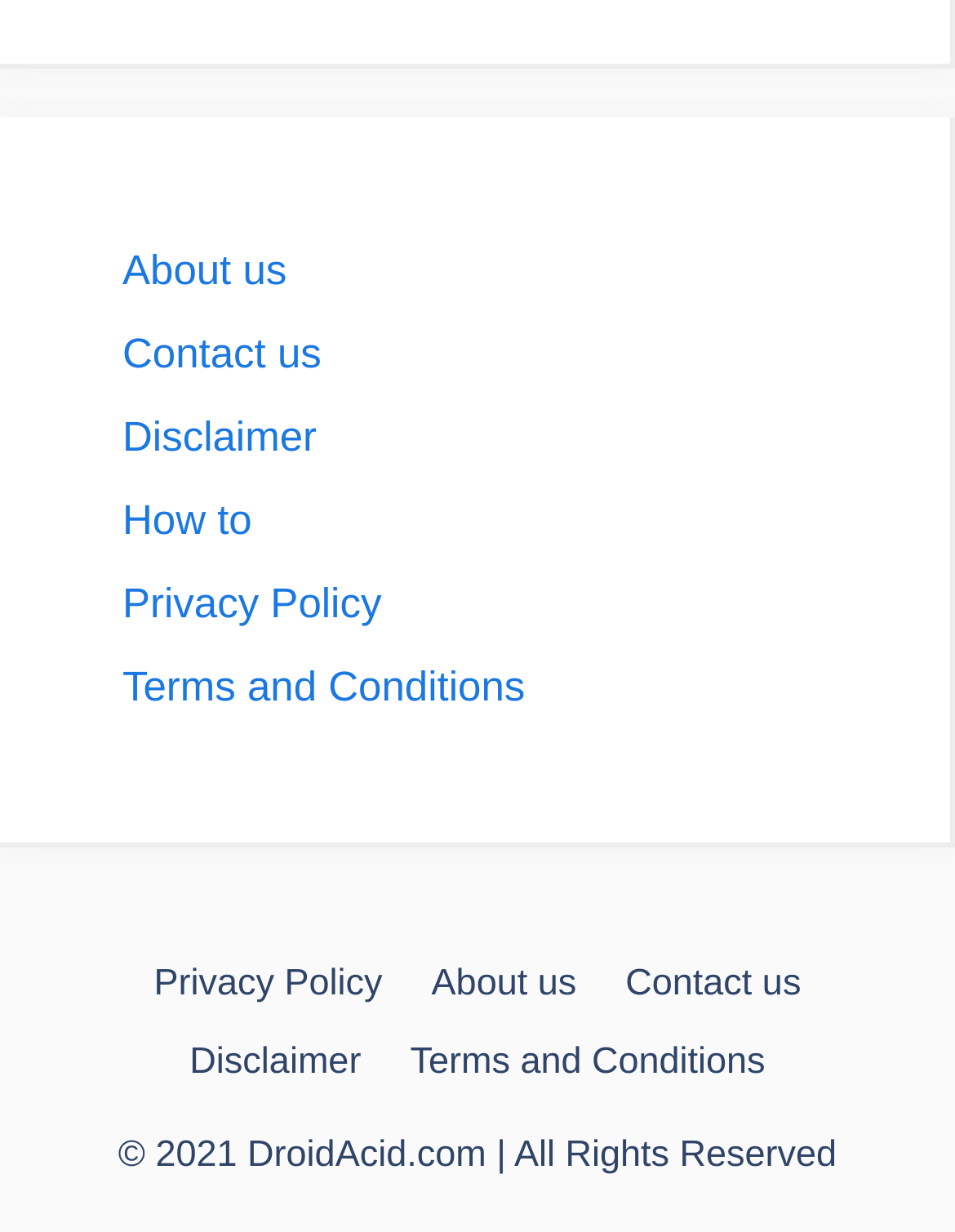Please determine the bounding box coordinates of the element's region to click in order to carry out the following instruction: "go to About us page". The coordinates should be four float numbers between 0 and 1, i.e., [left, top, right, bottom].

[0.128, 0.201, 0.3, 0.239]